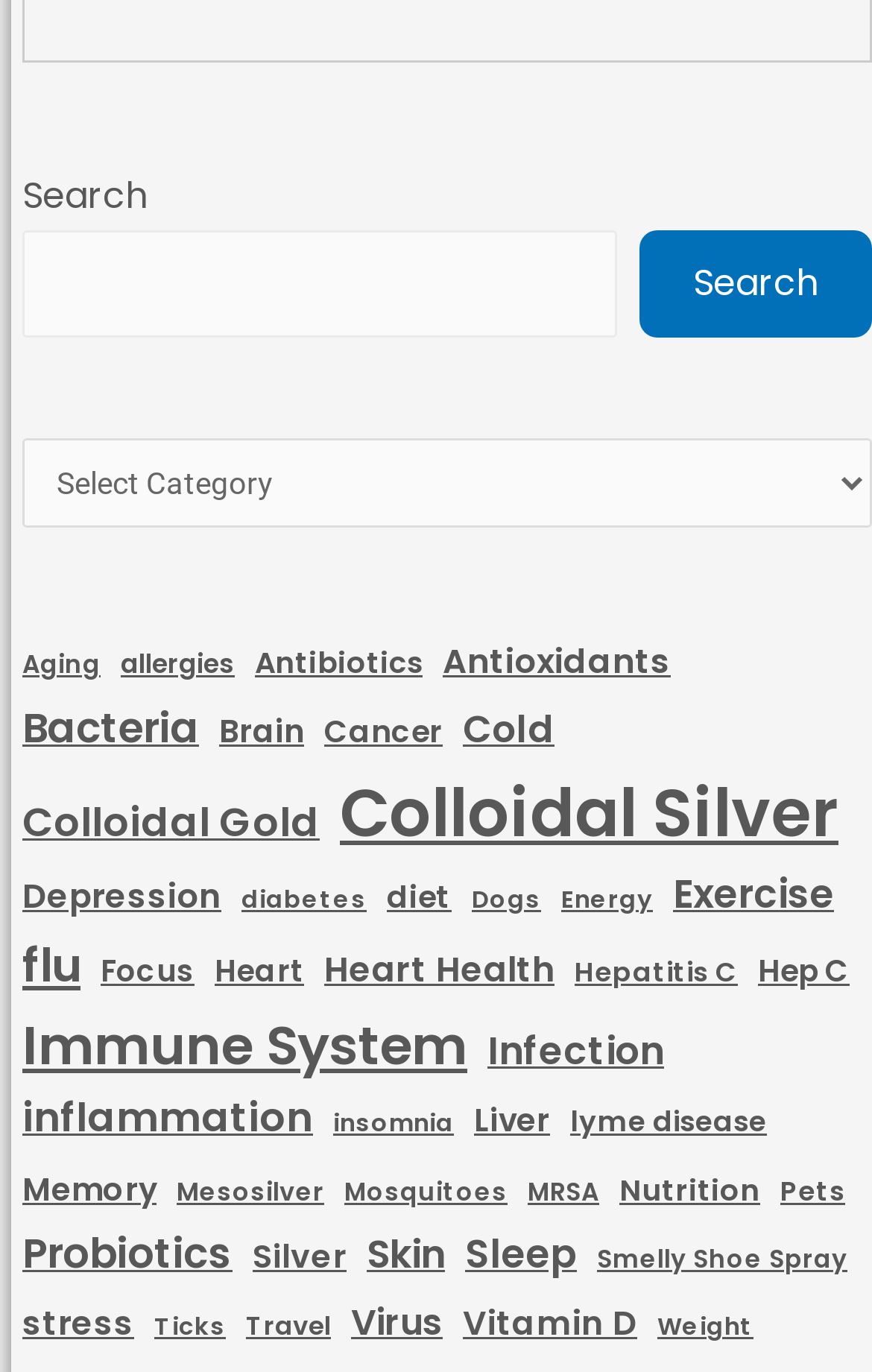Identify the bounding box for the UI element described as: "parent_node: Search name="s"". Ensure the coordinates are four float numbers between 0 and 1, formatted as [left, top, right, bottom].

[0.026, 0.168, 0.708, 0.246]